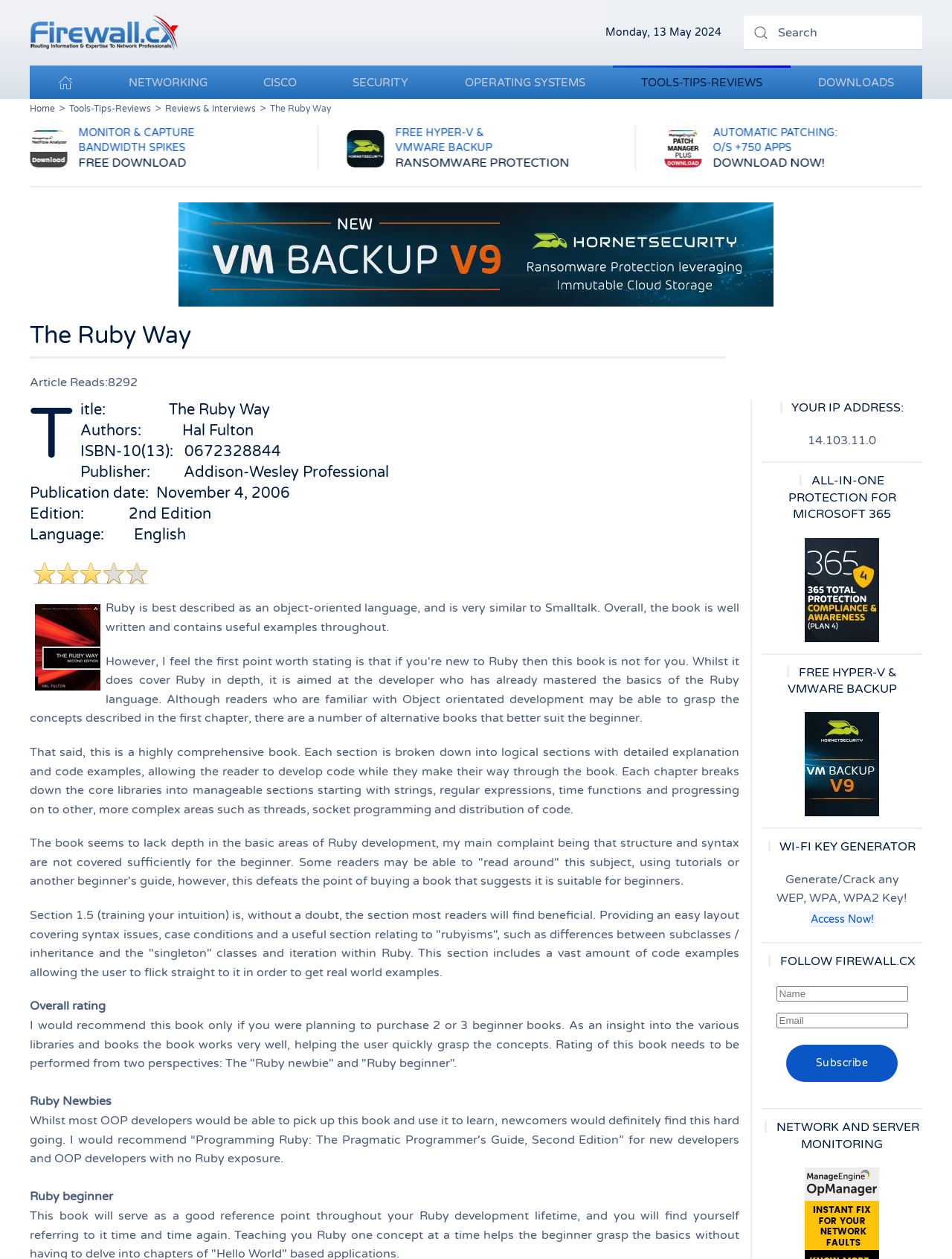Please specify the bounding box coordinates in the format (top-left x, top-left y, bottom-right x, bottom-right y), with values ranging from 0 to 1. Identify the bounding box for the UI component described as follows: Access Now!

[0.85, 0.724, 0.919, 0.736]